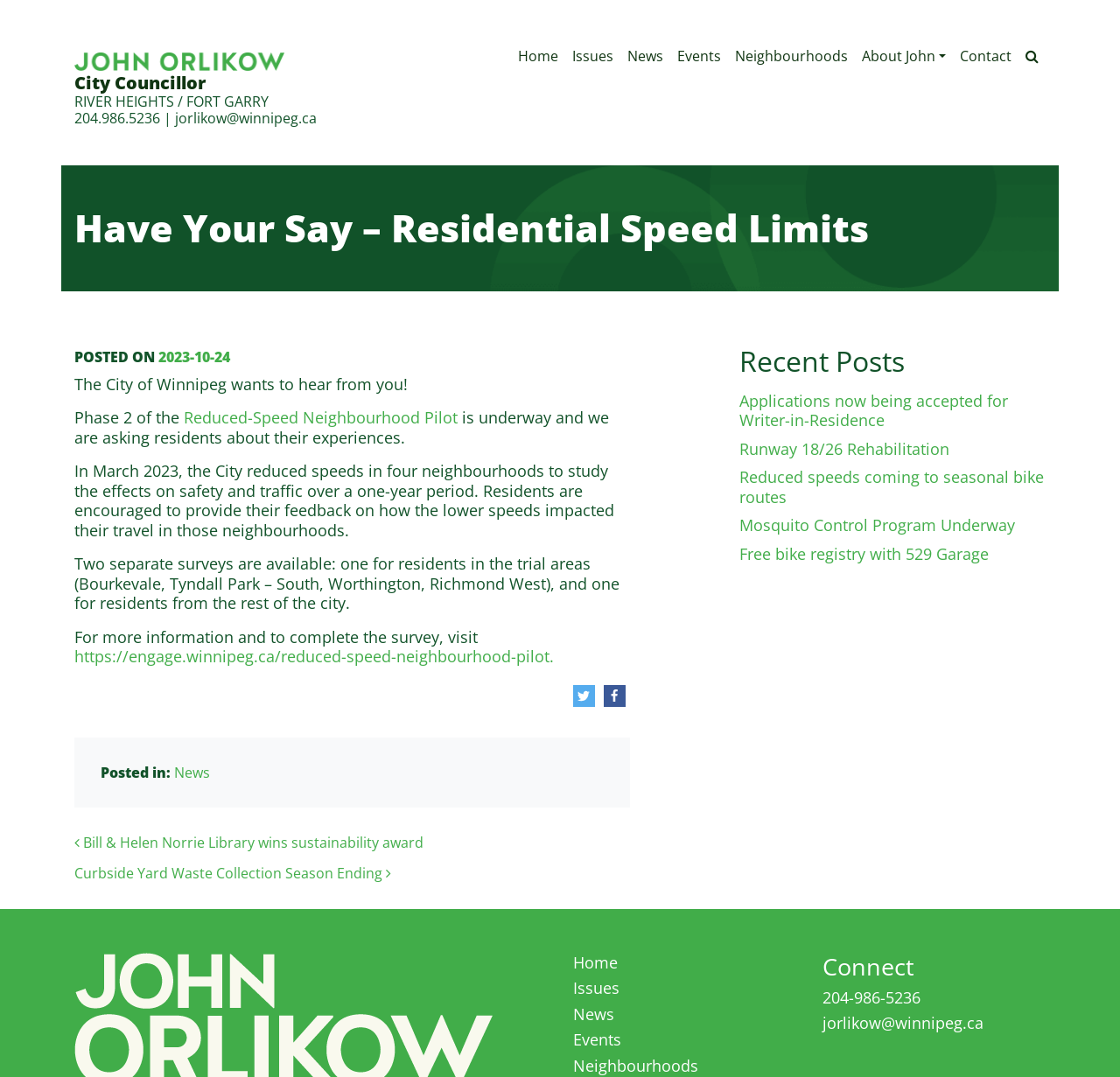What is the councillor's name?
Answer the question with a thorough and detailed explanation.

The councillor's name is mentioned in the top-left corner of the webpage, where it says 'John Orlikow' next to an image of him.